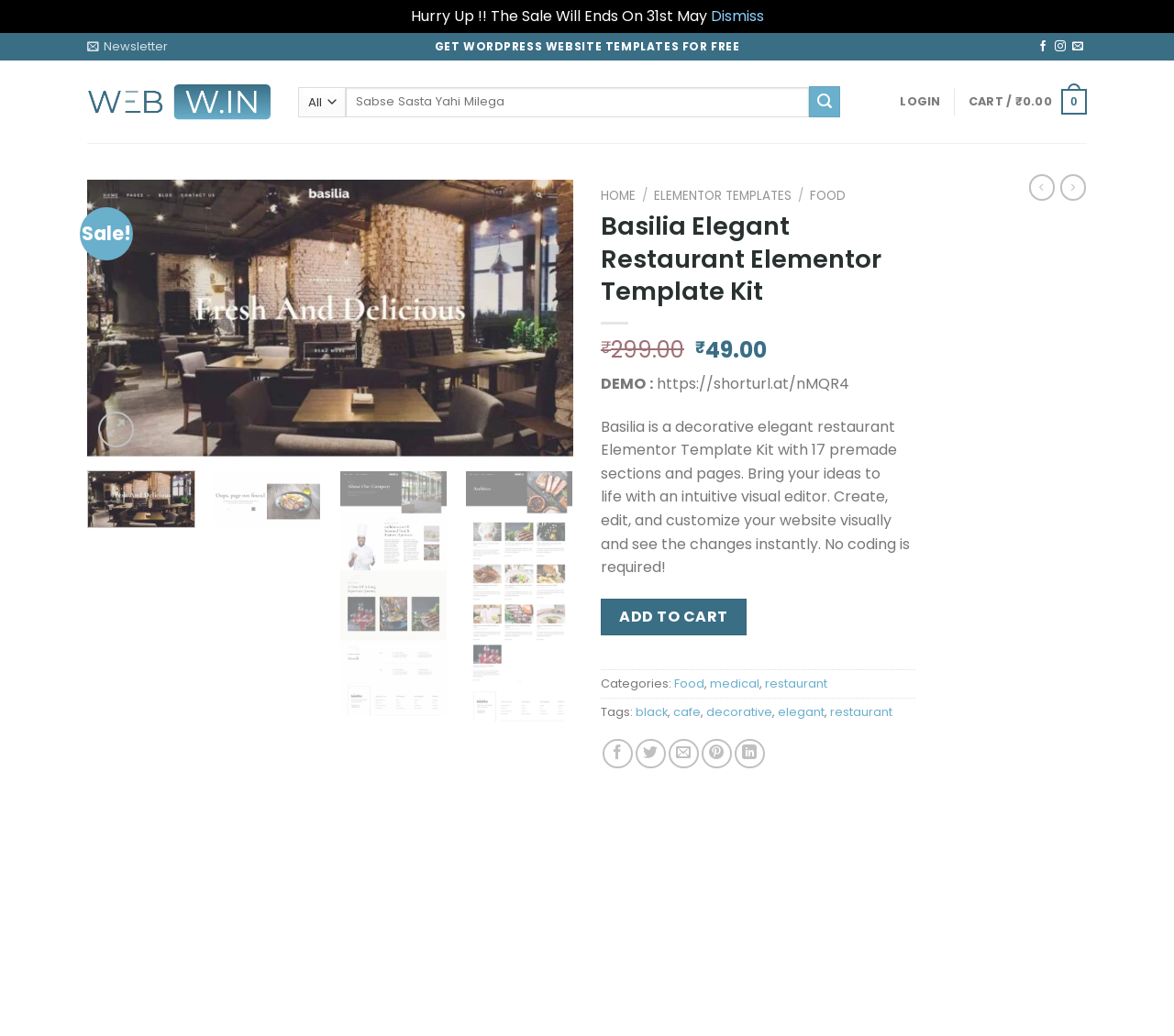Using the given description, provide the bounding box coordinates formatted as (top-left x, top-left y, bottom-right x, bottom-right y), with all values being floating point numbers between 0 and 1. Description: parent_node: Add to wishlist aria-label="Wishlist"

[0.449, 0.182, 0.479, 0.217]